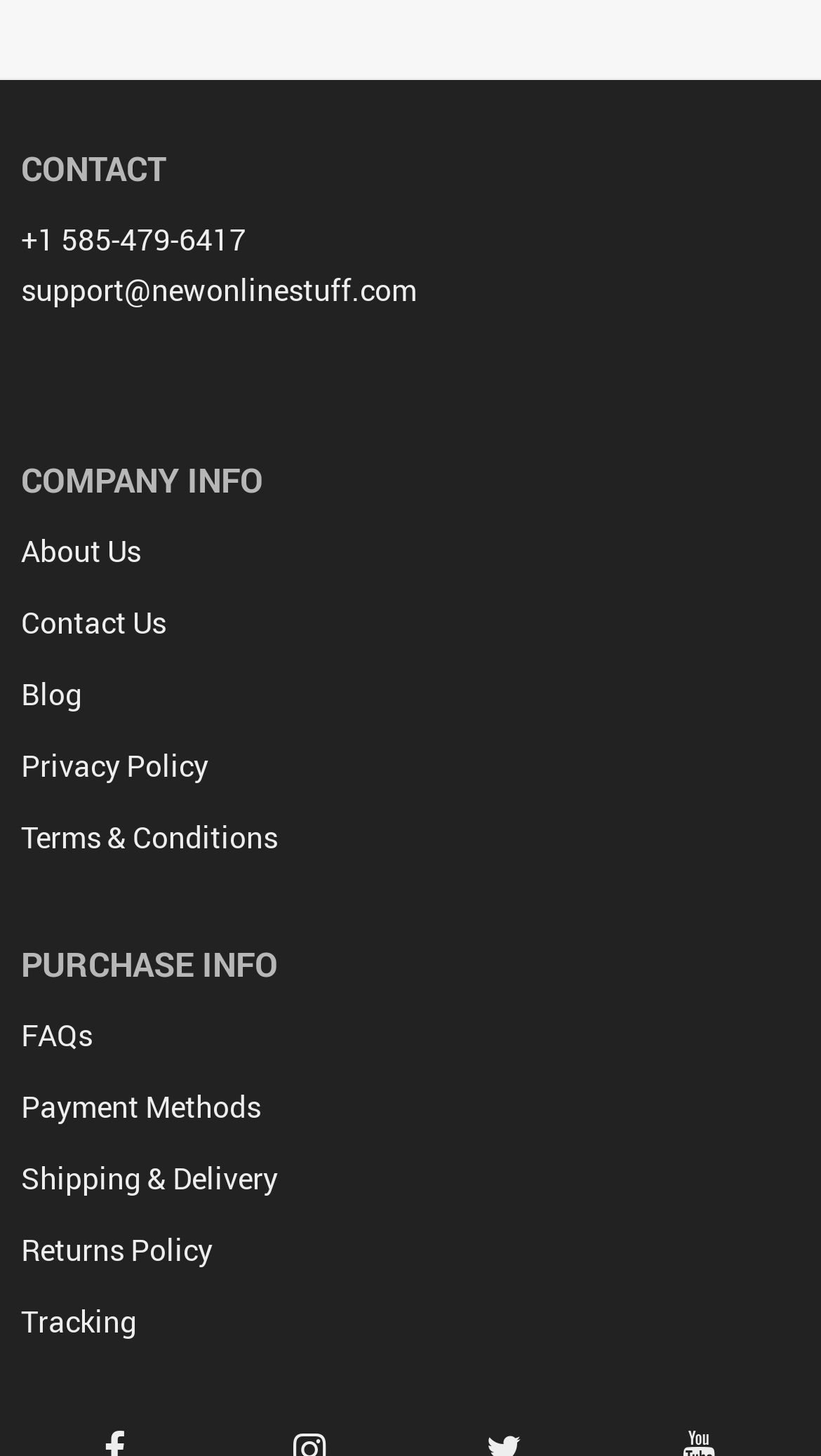Determine the bounding box coordinates of the clickable element to achieve the following action: 'Read the FAQs'. Provide the coordinates as four float values between 0 and 1, formatted as [left, top, right, bottom].

[0.026, 0.696, 0.113, 0.725]